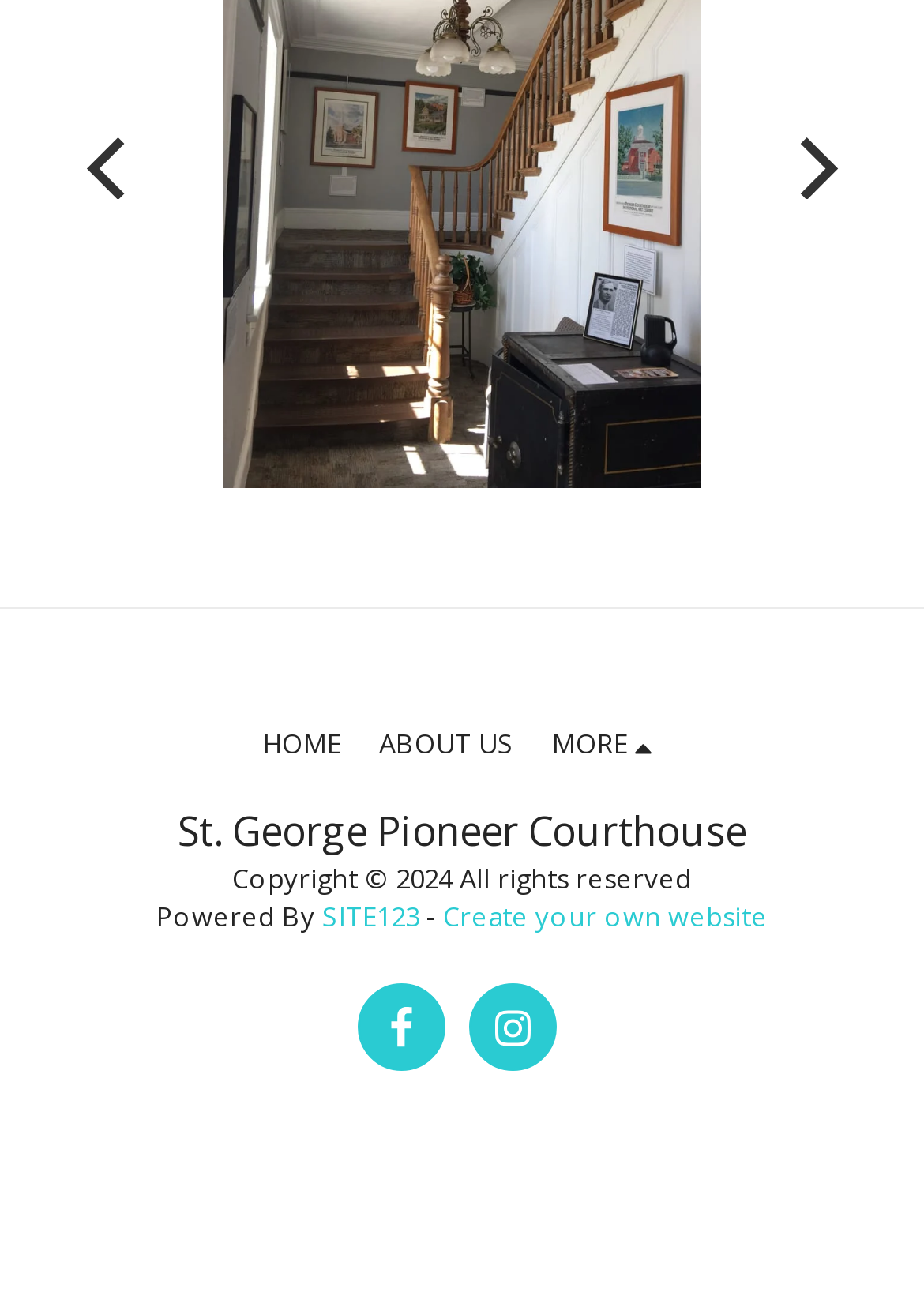What type of building is shown?
Please provide a single word or phrase as the answer based on the screenshot.

Courthouse